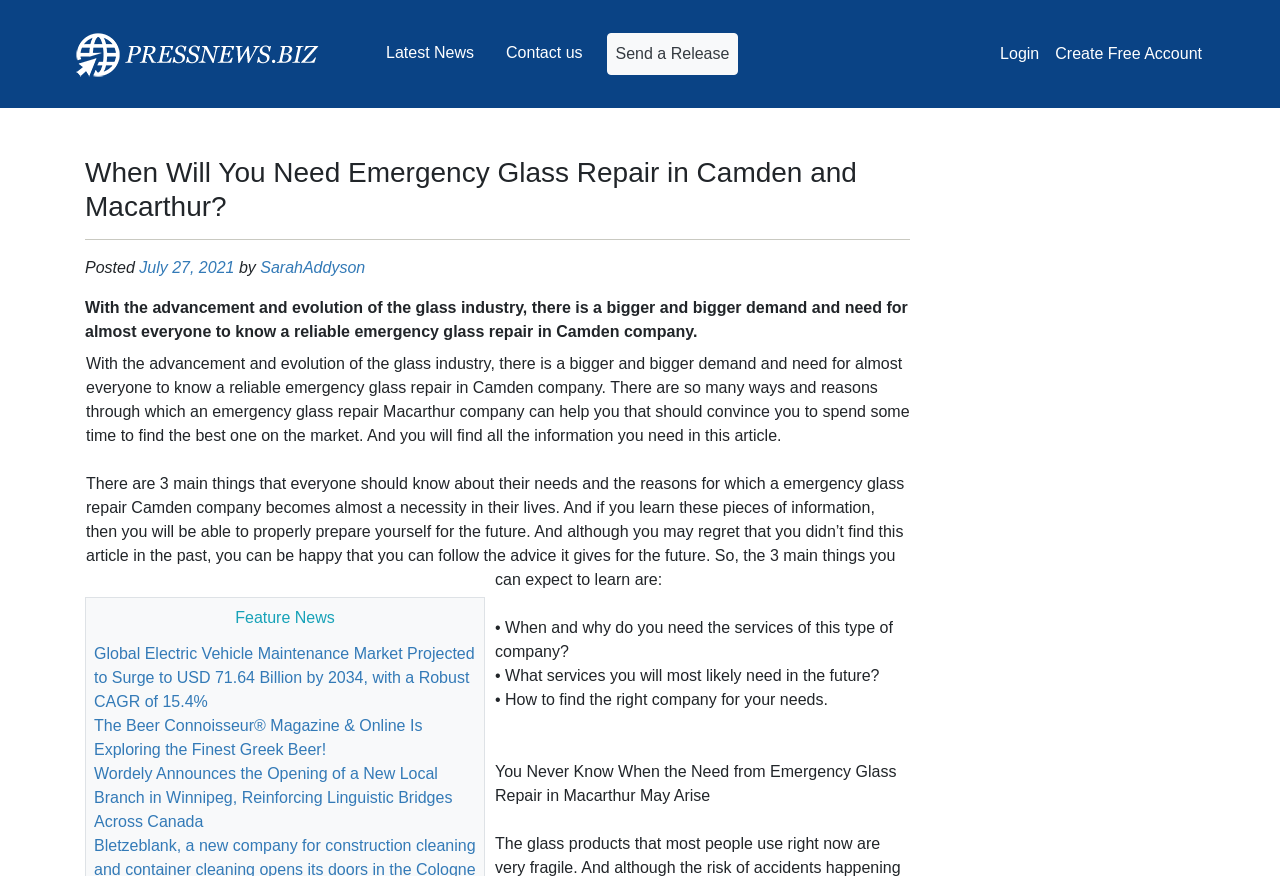Show the bounding box coordinates for the element that needs to be clicked to execute the following instruction: "Read the article posted on July 27, 2021". Provide the coordinates in the form of four float numbers between 0 and 1, i.e., [left, top, right, bottom].

[0.109, 0.296, 0.183, 0.315]